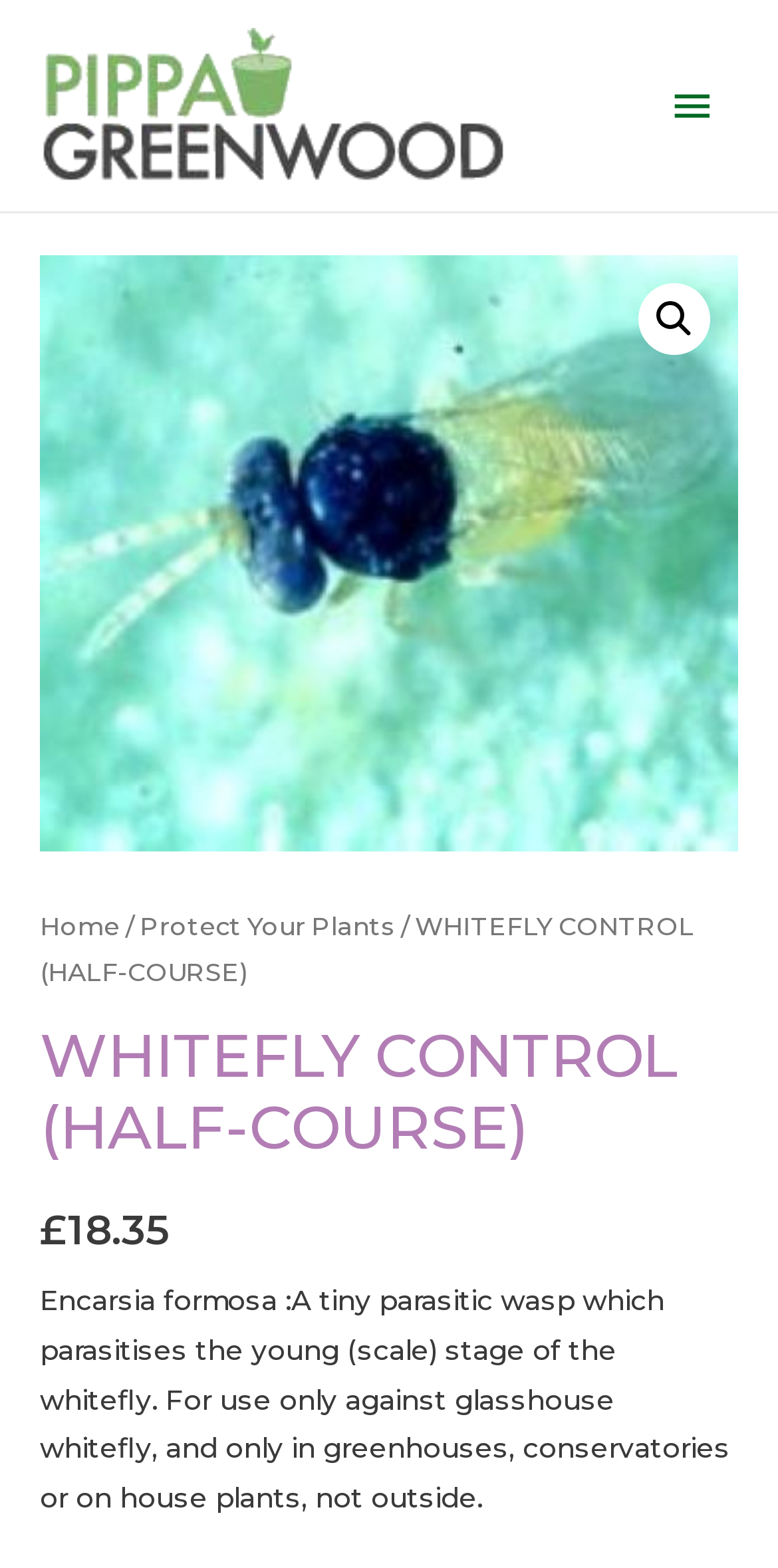Find the bounding box coordinates of the UI element according to this description: "Protect Your Plants".

[0.179, 0.582, 0.508, 0.601]